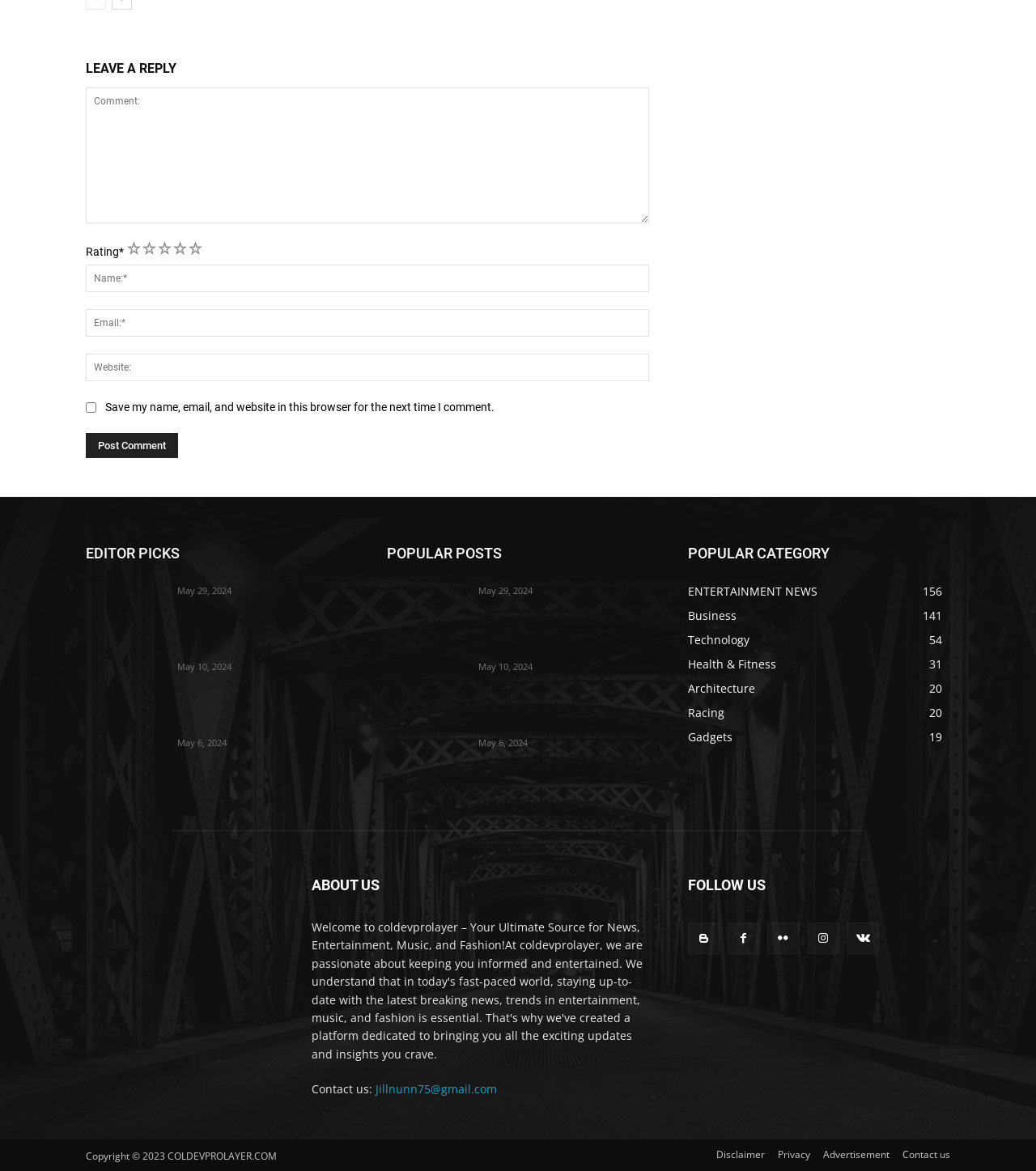Refer to the image and offer a detailed explanation in response to the question: What social media platforms can users follow the webpage on?

Users can follow the webpage on multiple social media platforms, as indicated by the presence of links with icons for different platforms, such as Facebook, Twitter, and others.